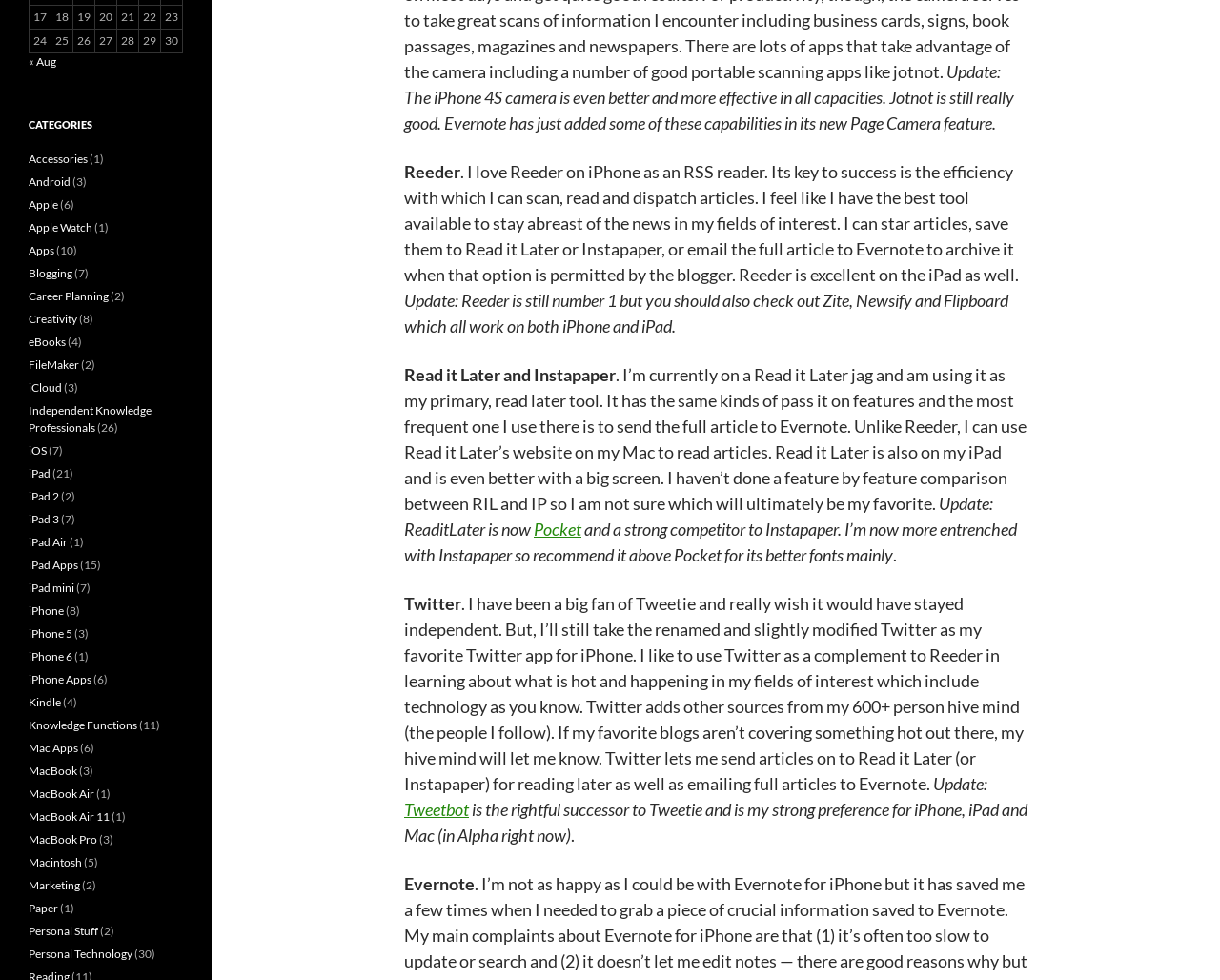Based on the image, provide a detailed response to the question:
How many categories are listed on the webpage?

The webpage lists various categories, including Accessories, Android, Apple, and more, totaling 26 categories.